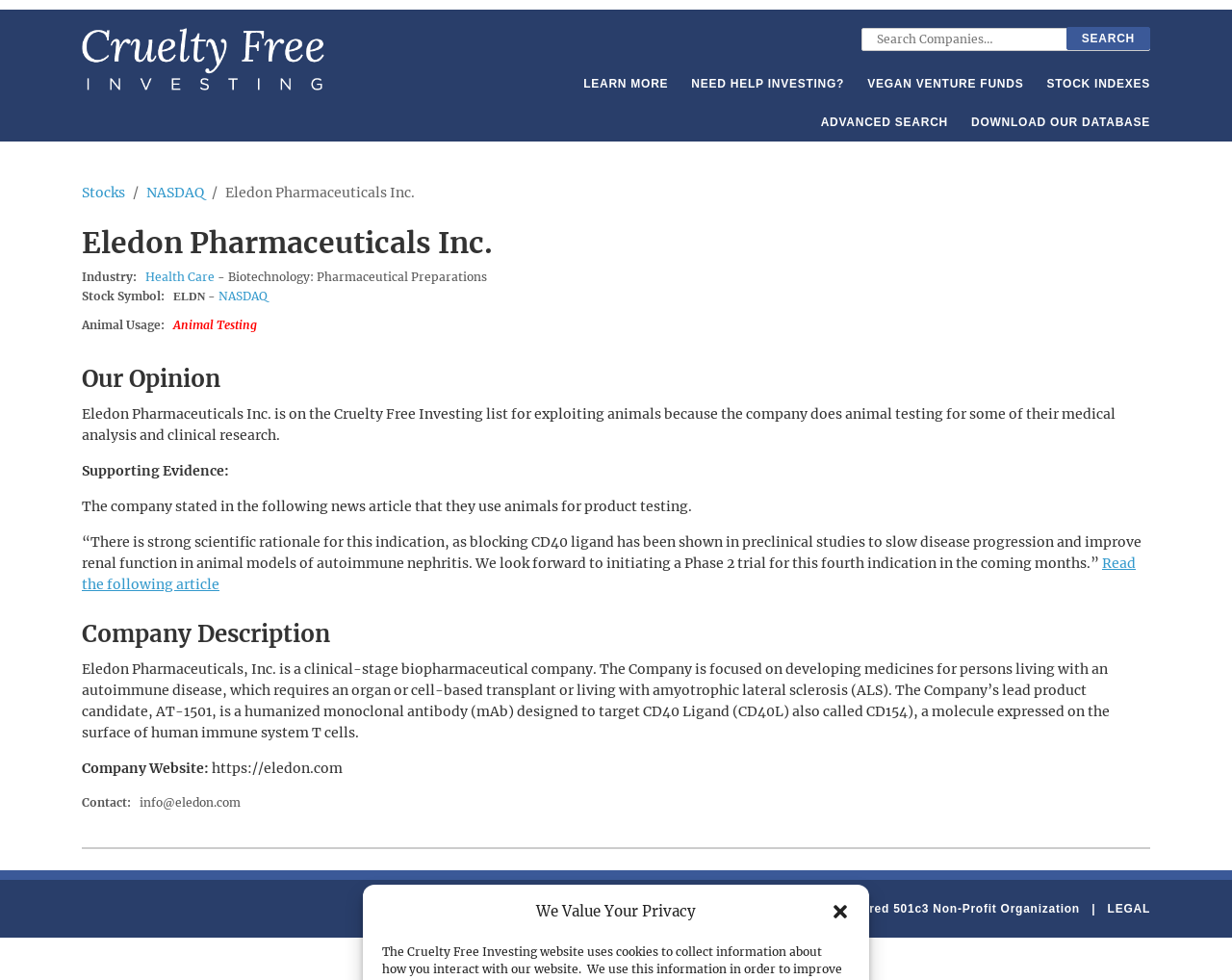Please determine the bounding box coordinates, formatted as (top-left x, top-left y, bottom-right x, bottom-right y), with all values as floating point numbers between 0 and 1. Identify the bounding box of the region described as: NEED HELP INVESTING?

[0.552, 0.066, 0.695, 0.105]